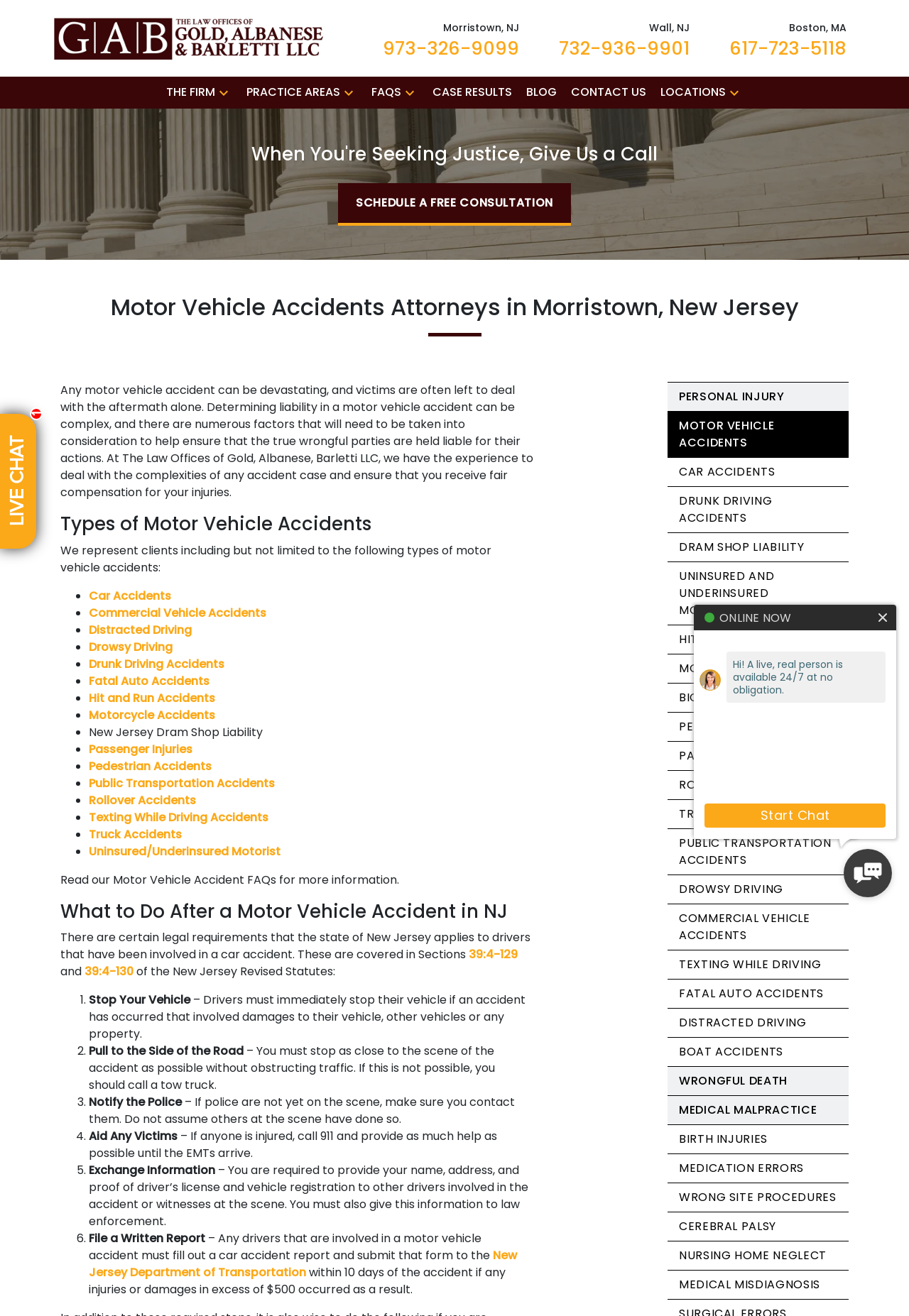Given the description of a UI element: "Schedule a Free Consultation", identify the bounding box coordinates of the matching element in the webpage screenshot.

[0.372, 0.139, 0.628, 0.172]